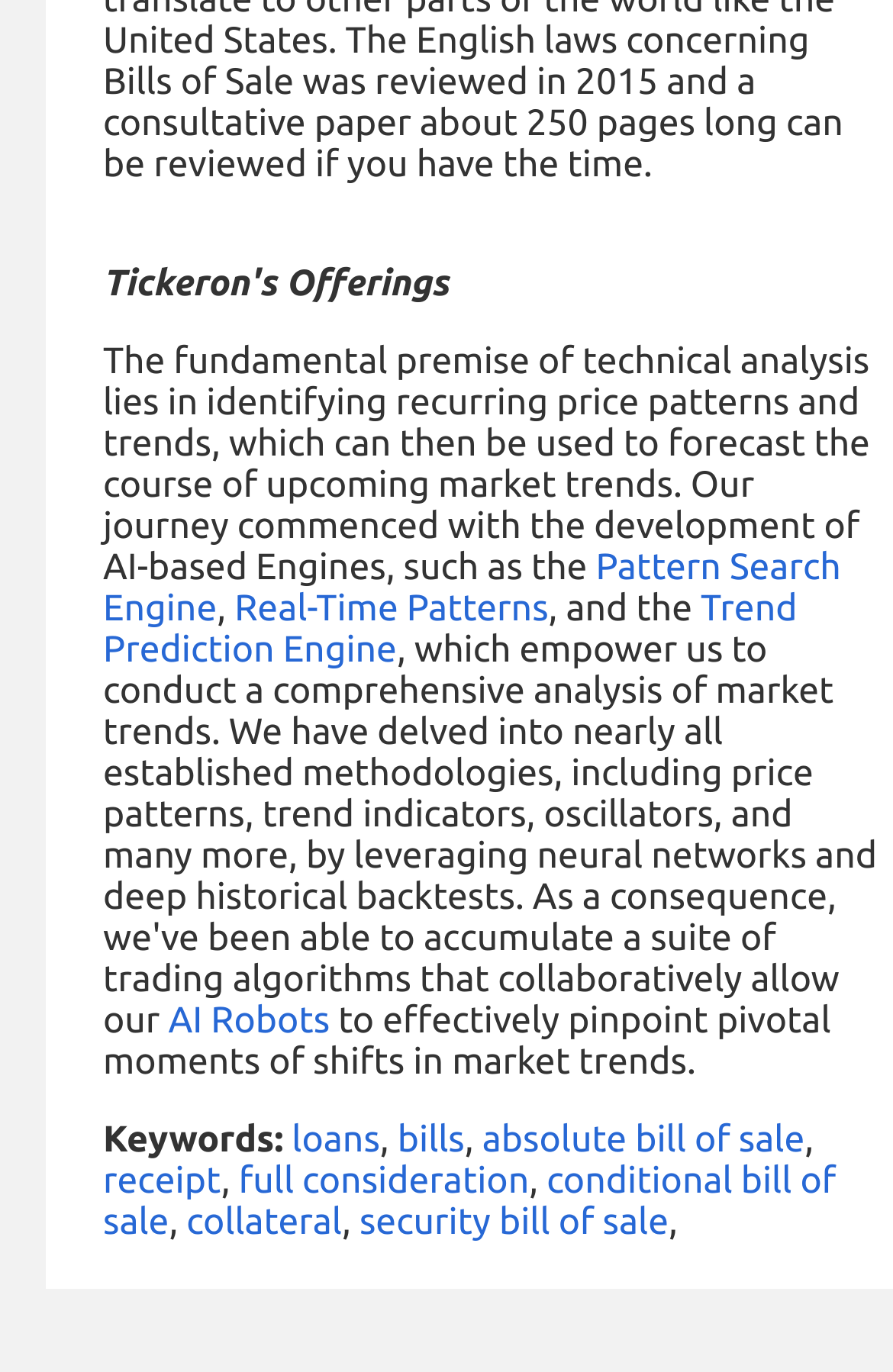Please specify the bounding box coordinates of the element that should be clicked to execute the given instruction: 'Explore Trend Prediction Engine'. Ensure the coordinates are four float numbers between 0 and 1, expressed as [left, top, right, bottom].

[0.115, 0.429, 0.893, 0.49]